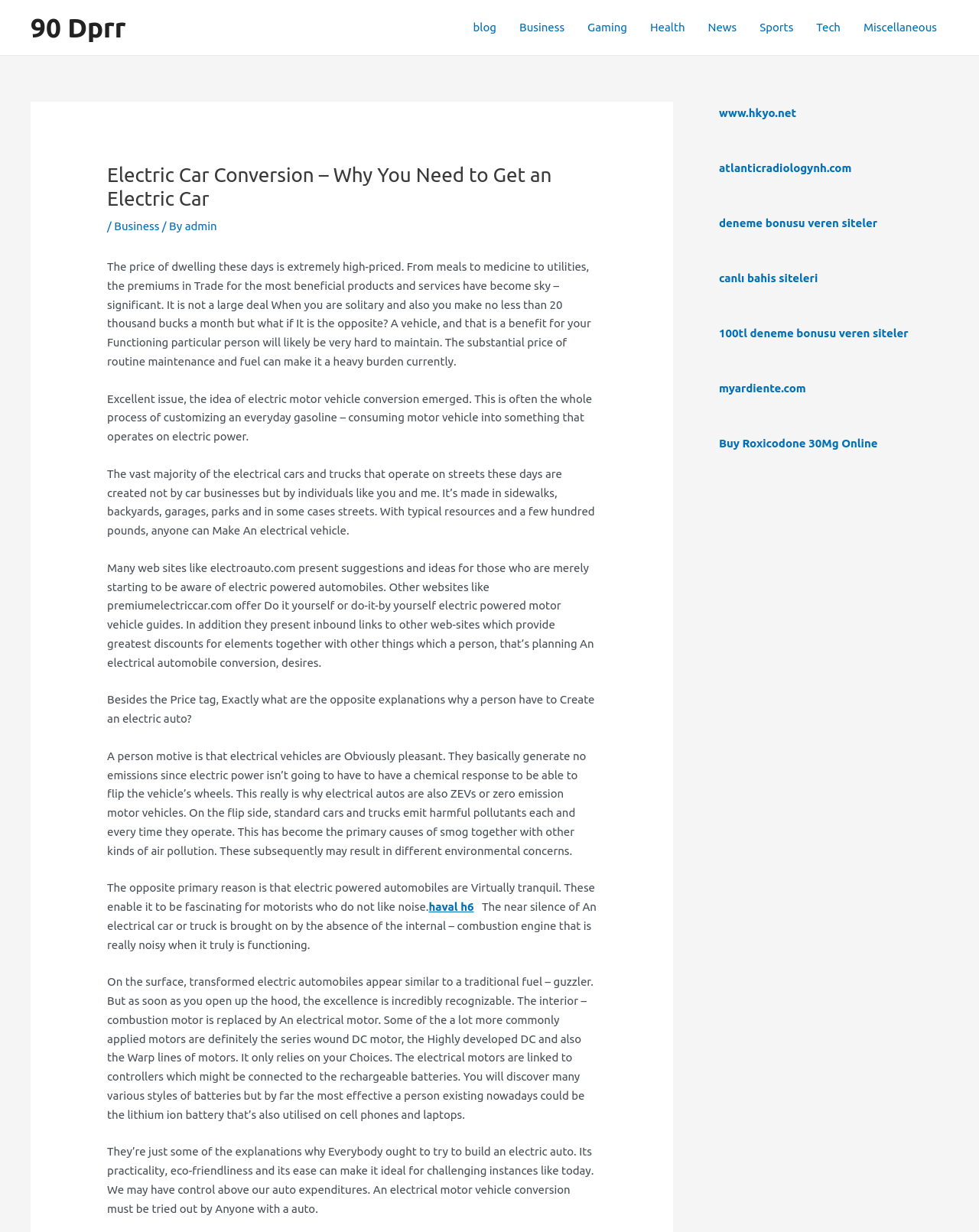Given the element description: "Health", predict the bounding box coordinates of this UI element. The coordinates must be four float numbers between 0 and 1, given as [left, top, right, bottom].

[0.652, 0.001, 0.711, 0.044]